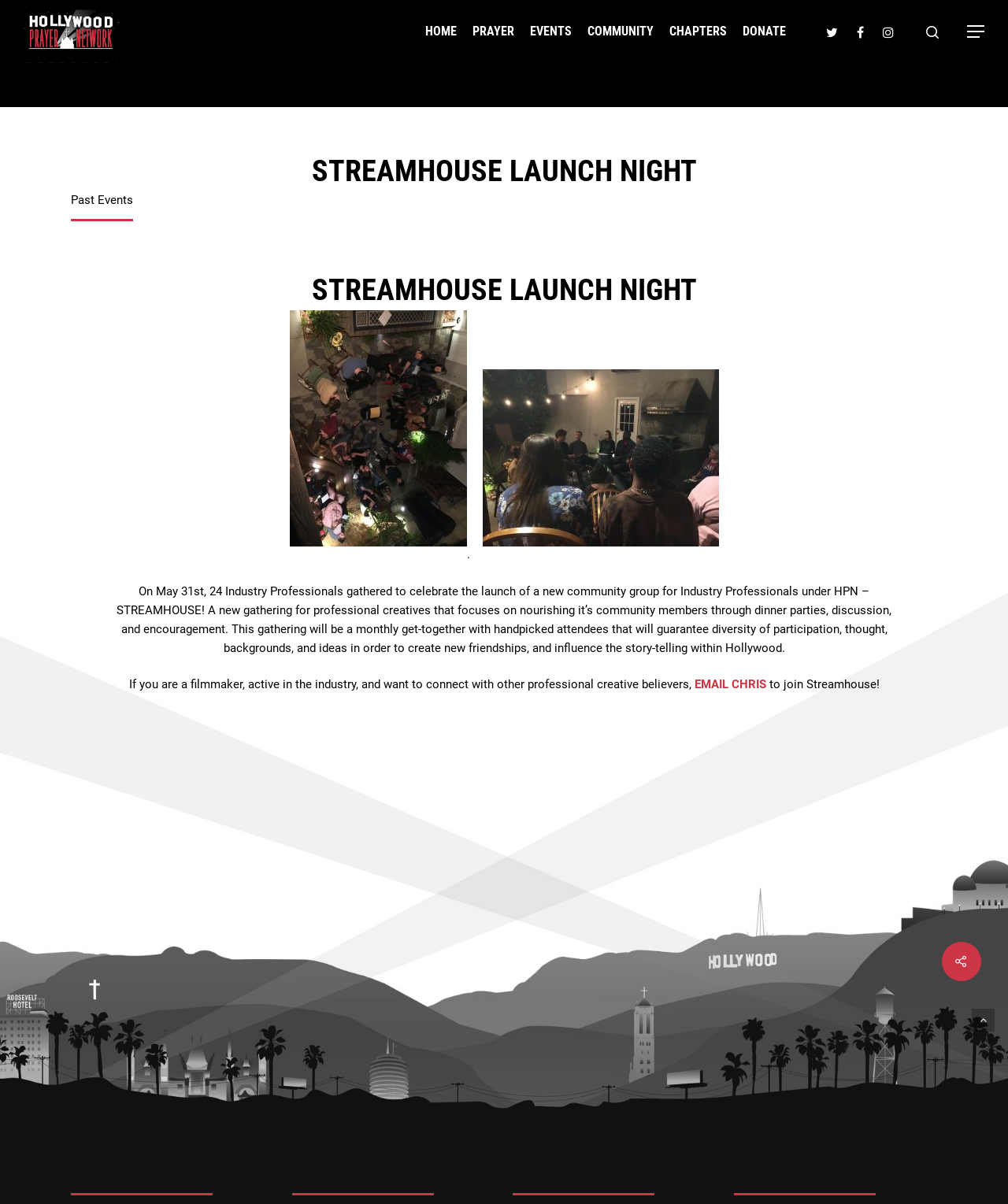Show the bounding box coordinates of the element that should be clicked to complete the task: "Click on the 'JEWELRY ELEGANCE' link".

None